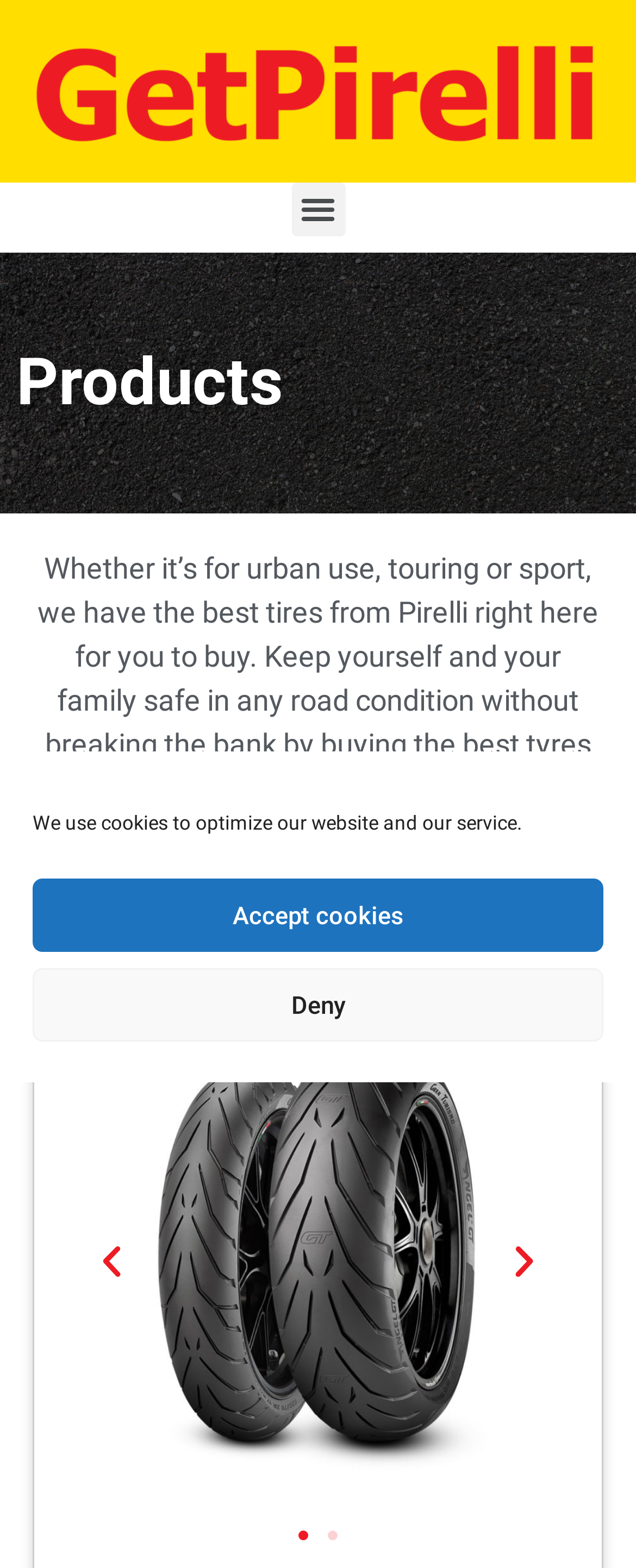Given the description of a UI element: "Motorbike Tire Shop", identify the bounding box coordinates of the matching element in the webpage screenshot.

[0.441, 0.491, 0.894, 0.541]